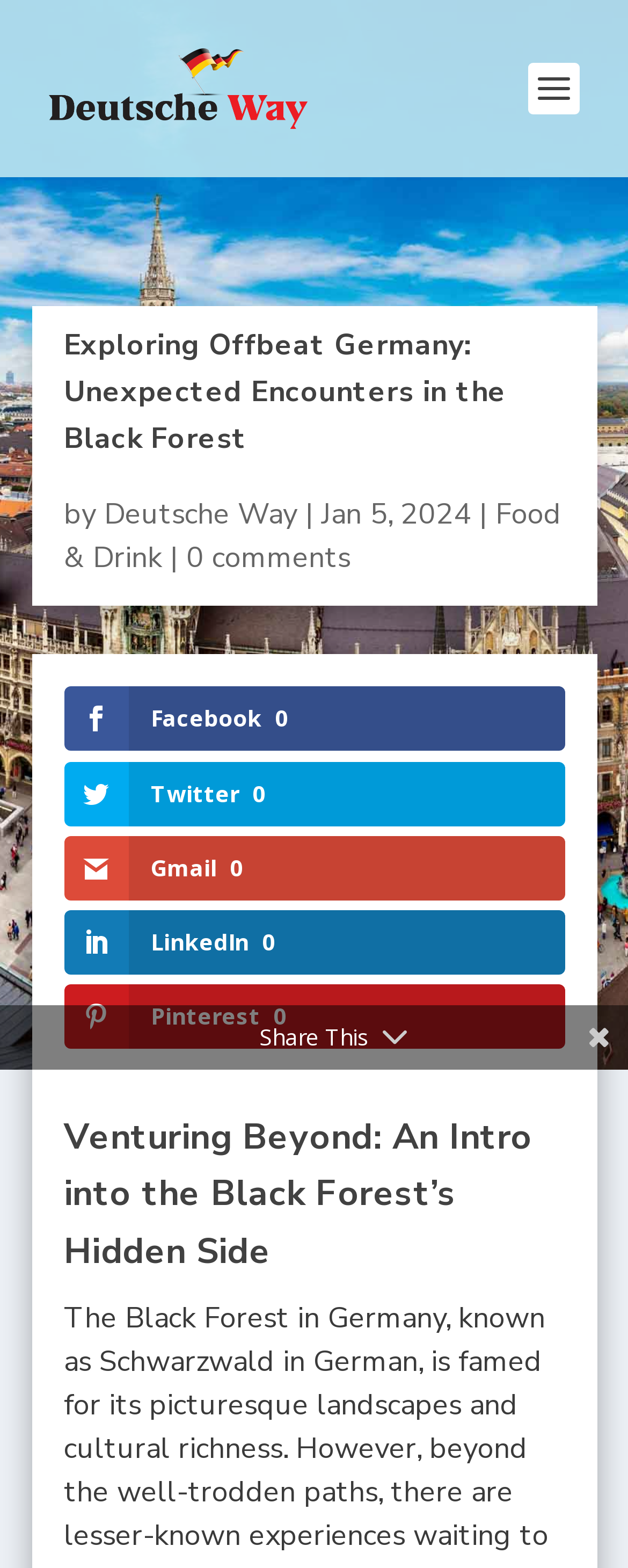Given the content of the image, can you provide a detailed answer to the question?
What is the title of the subheading?

The title of the subheading can be found below the main title of the article, where it says 'Venturing Beyond: An Intro into the Black Forest’s Hidden Side' in a heading format.